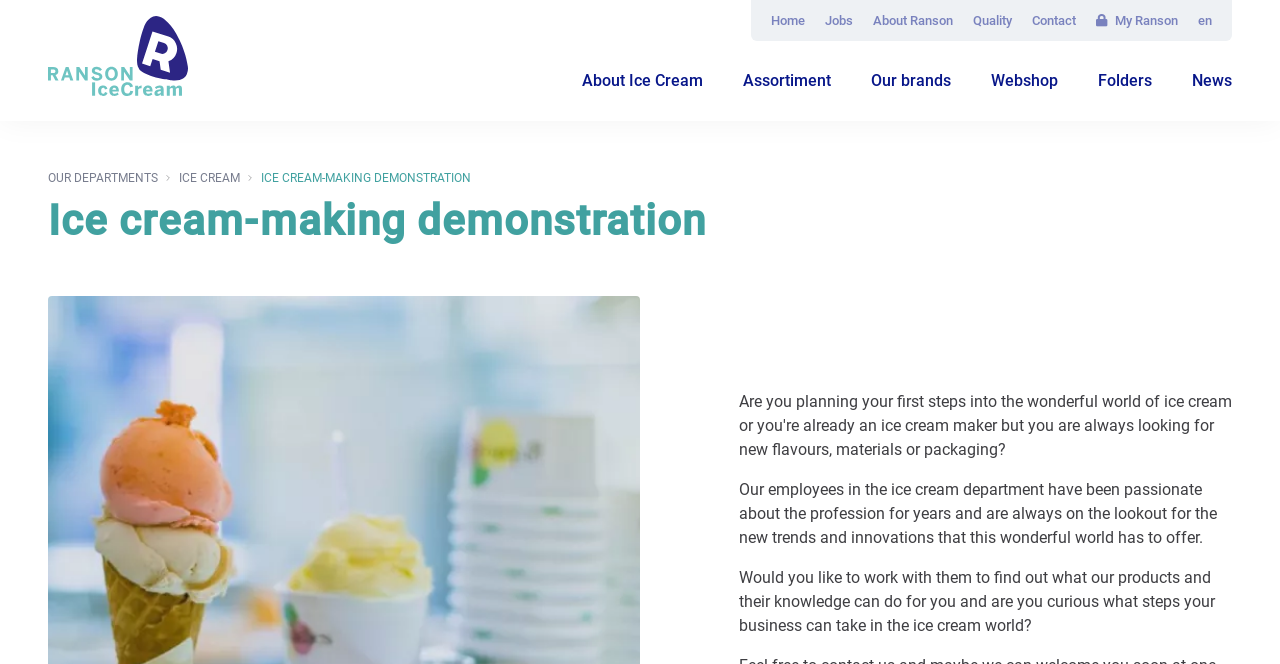Pinpoint the bounding box coordinates of the element to be clicked to execute the instruction: "Click the Webshop link".

[0.774, 0.092, 0.827, 0.152]